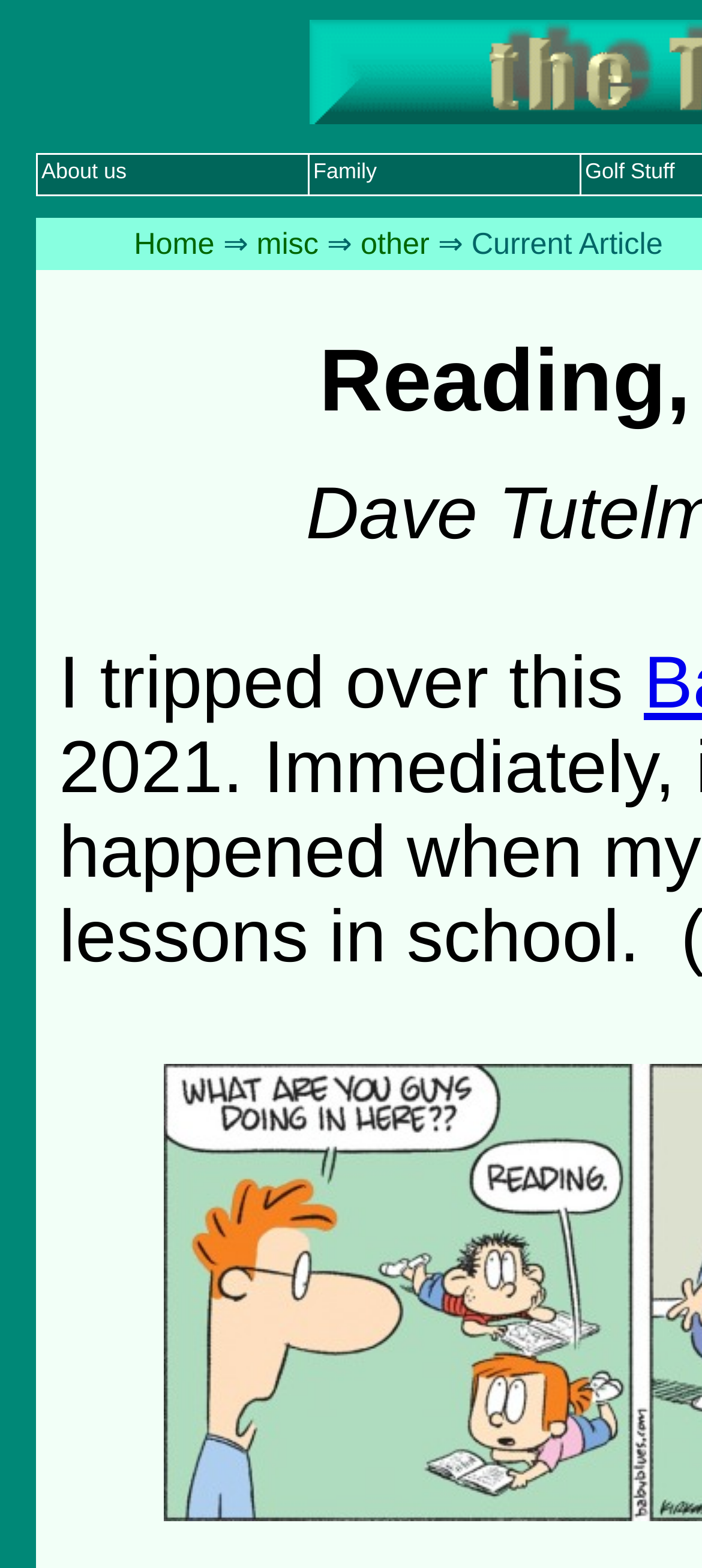What is the text above the 'I tripped over this' sentence?
Using the image, give a concise answer in the form of a single word or short phrase.

⇒ Current Article